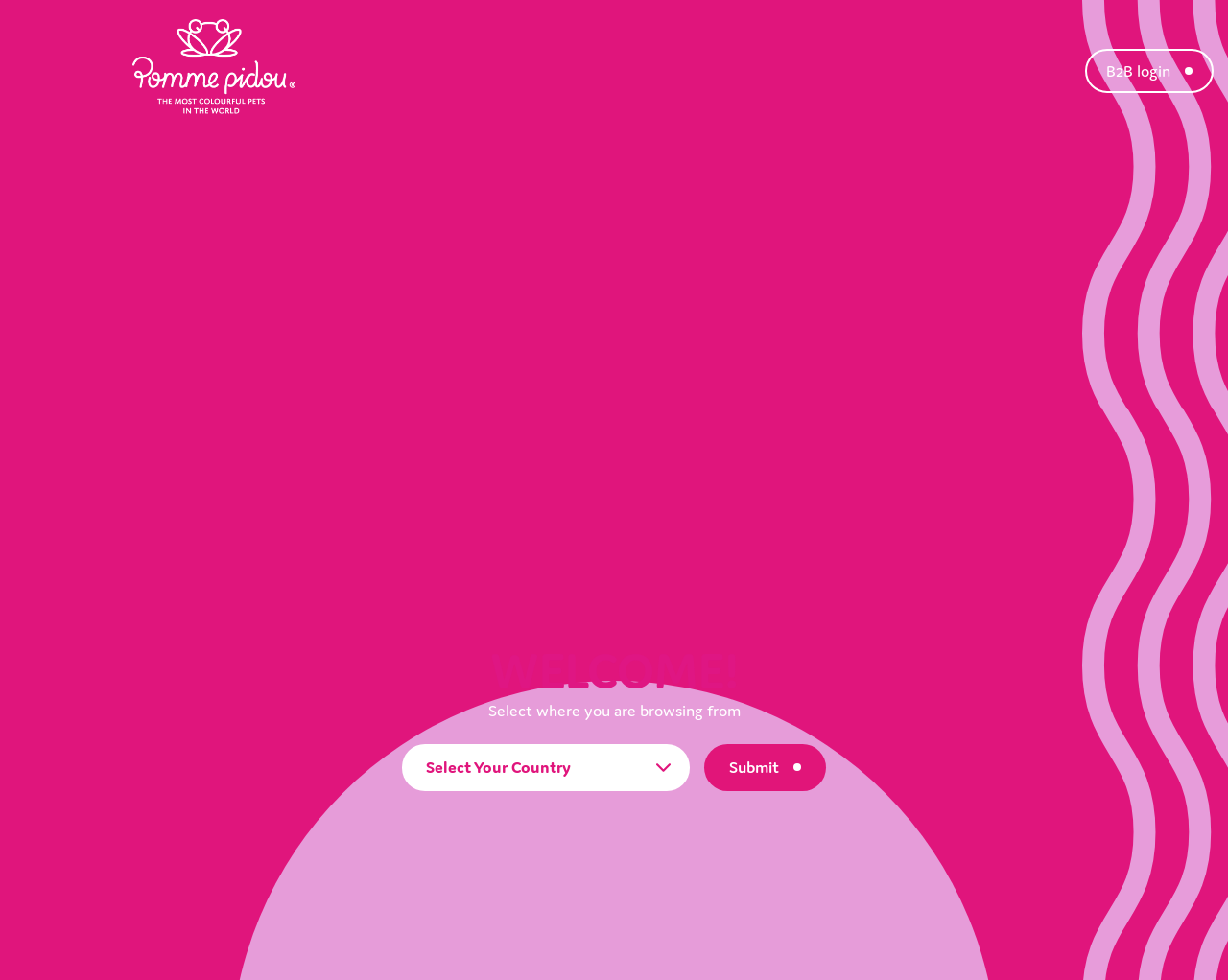Examine the image and give a thorough answer to the following question:
What is the position of the 'WELCOME!' heading?

Based on the bounding box coordinates of the 'WELCOME!' heading, I determined that it is located in the middle of the webpage, with a y1 coordinate of 0.658 and a y2 coordinate of 0.712, indicating that it is vertically centered.